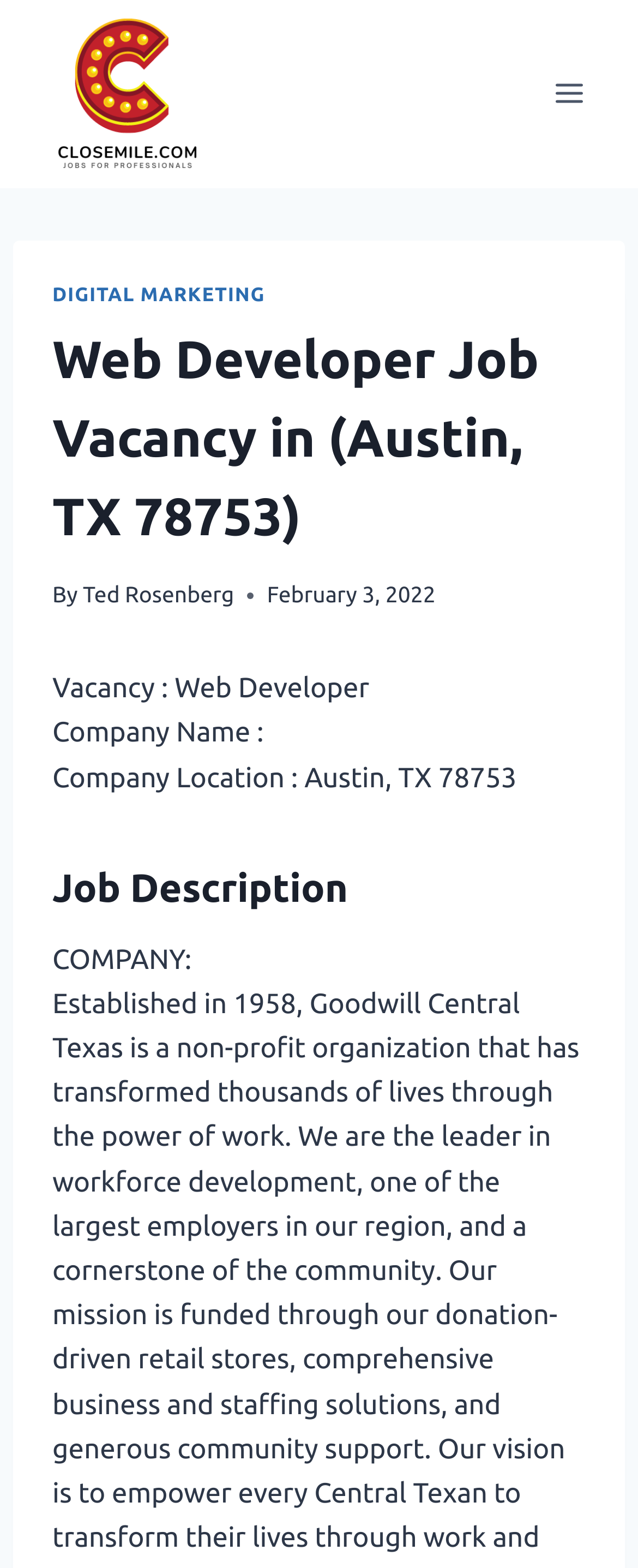Please answer the following query using a single word or phrase: 
When was the job vacancy posted?

February 3, 2022